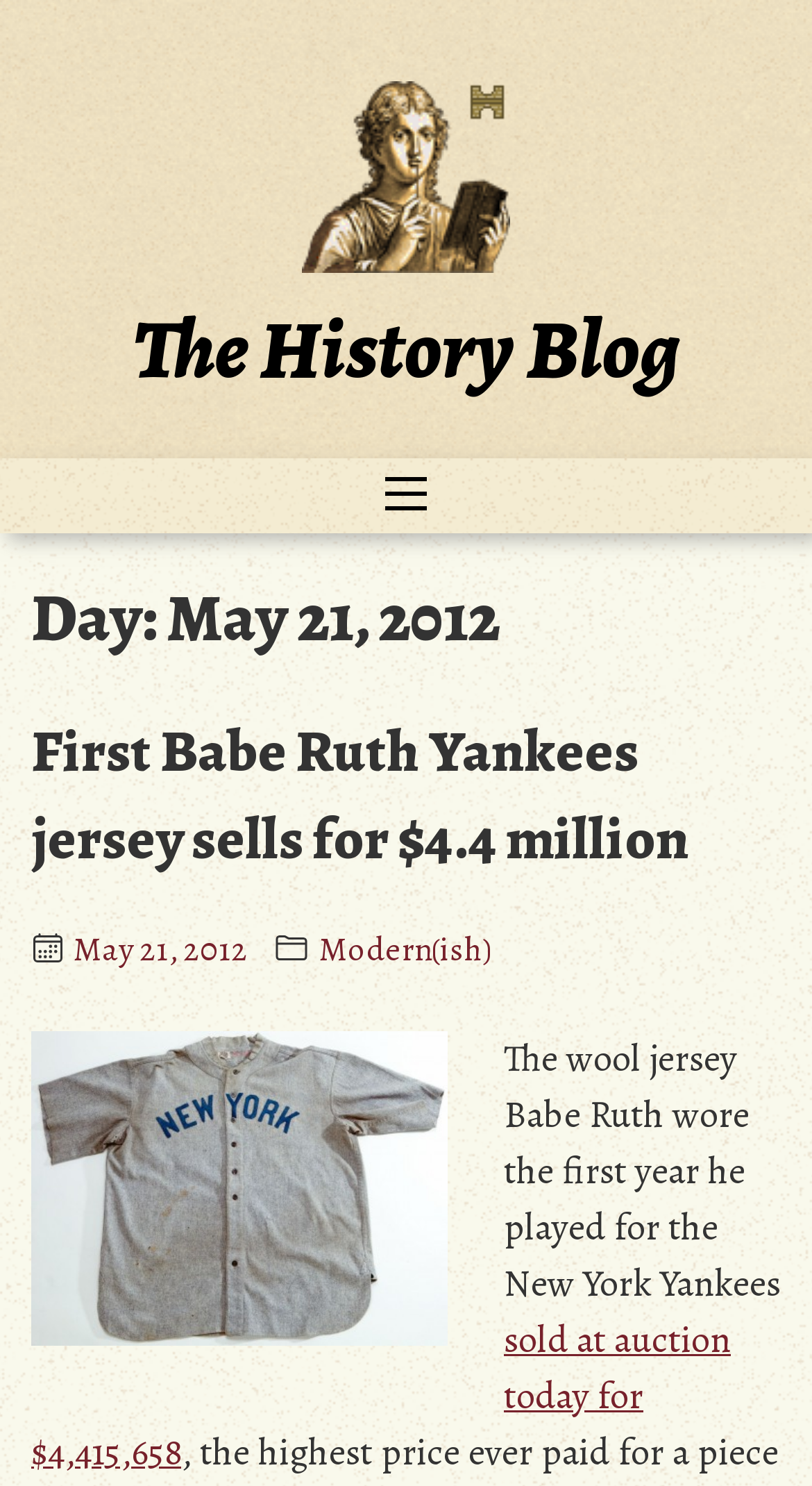What is the category of the blog post?
Provide a comprehensive and detailed answer to the question.

I found the category of the blog post by looking at the section below the calendar icon, where it says 'Modern(ish)'.